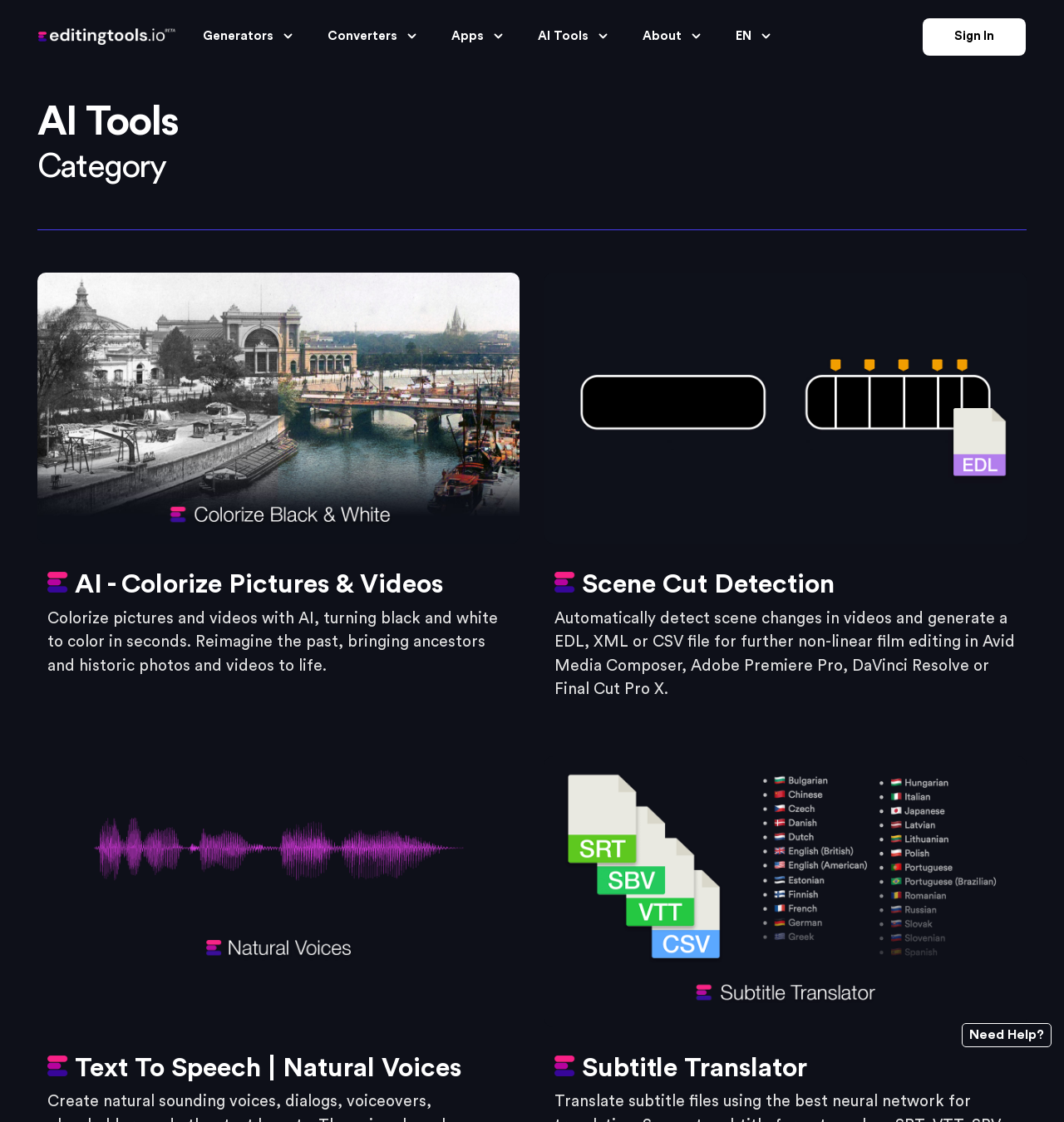Find the bounding box coordinates of the element to click in order to complete this instruction: "Select AI Tools category". The bounding box coordinates must be four float numbers between 0 and 1, denoted as [left, top, right, bottom].

[0.316, 0.056, 0.59, 0.341]